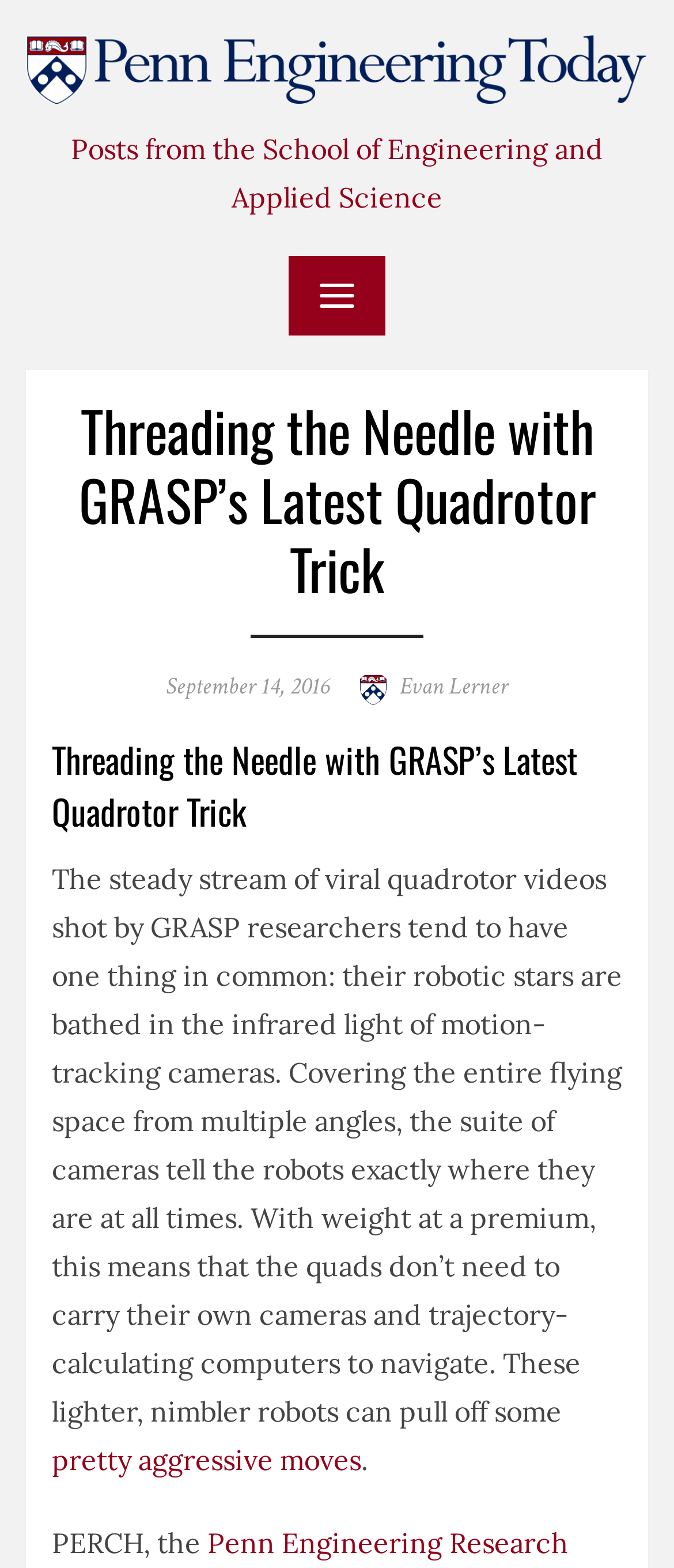Can you find and generate the webpage's heading?

Threading the Needle with GRASP’s Latest Quadrotor Trick